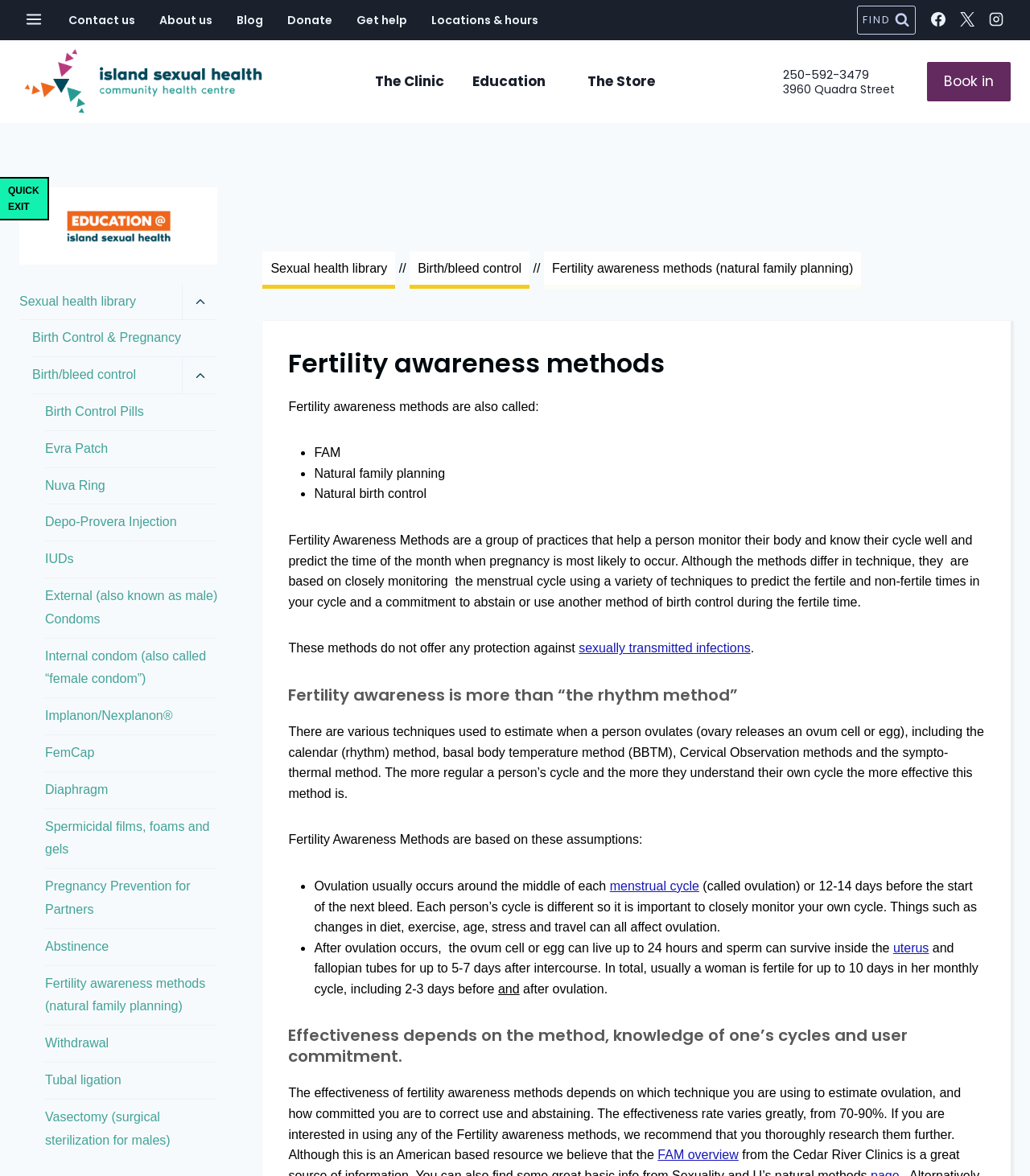Please find the bounding box coordinates of the element that needs to be clicked to perform the following instruction: "Learn more about Fertility awareness methods". The bounding box coordinates should be four float numbers between 0 and 1, represented as [left, top, right, bottom].

[0.528, 0.214, 0.836, 0.246]